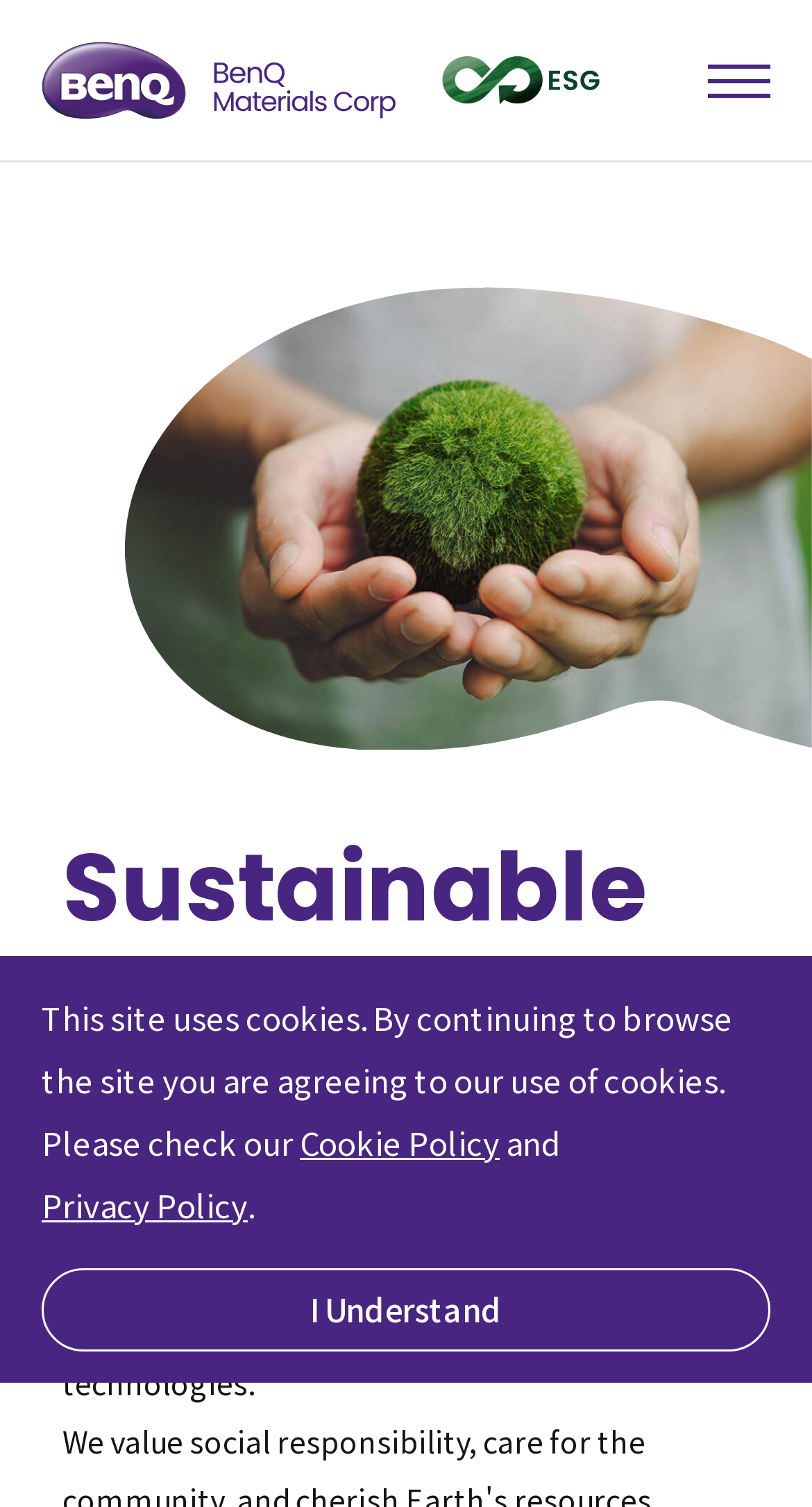Answer the following query with a single word or phrase:
What is the company committed to developing?

Environmentally sustainable products